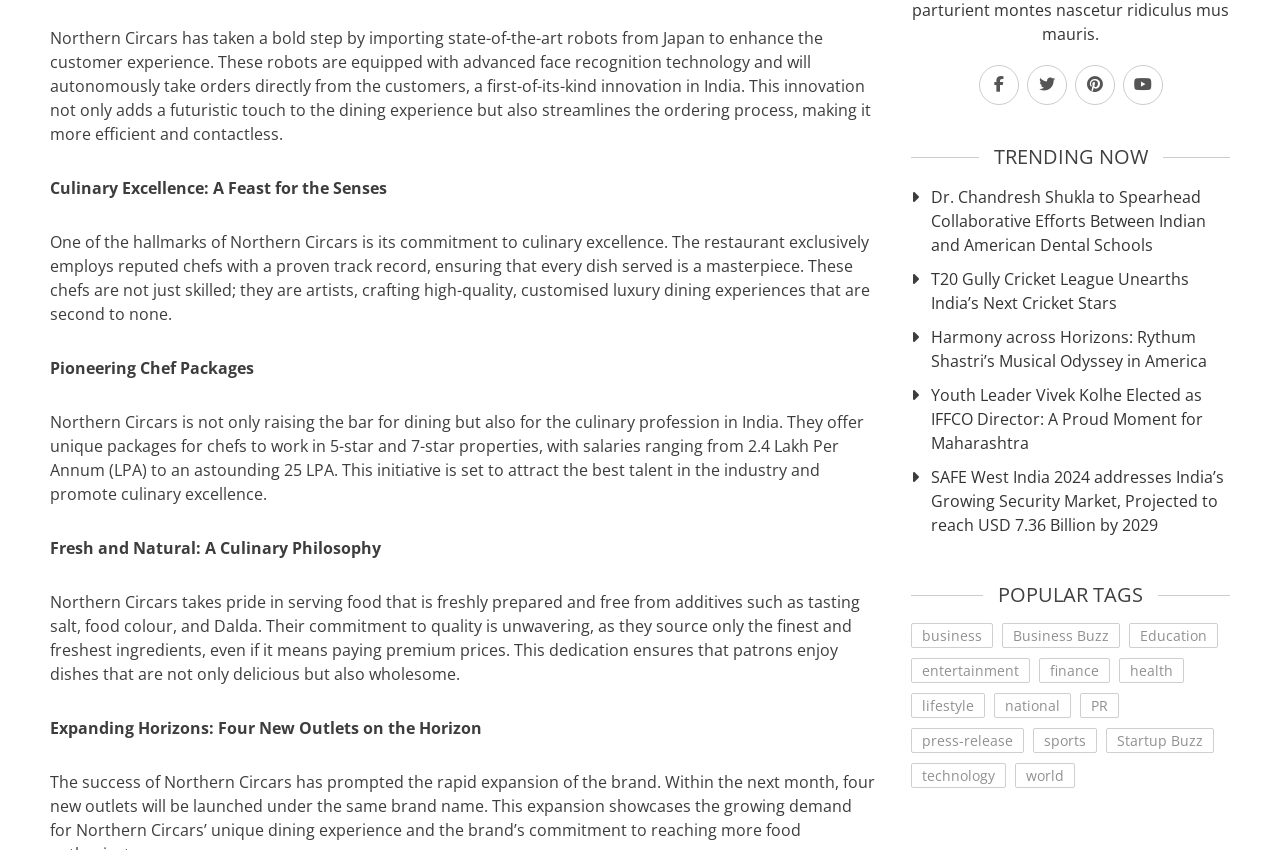Please answer the following question using a single word or phrase: 
What is the focus of Northern Circars' culinary philosophy?

Fresh and Natural